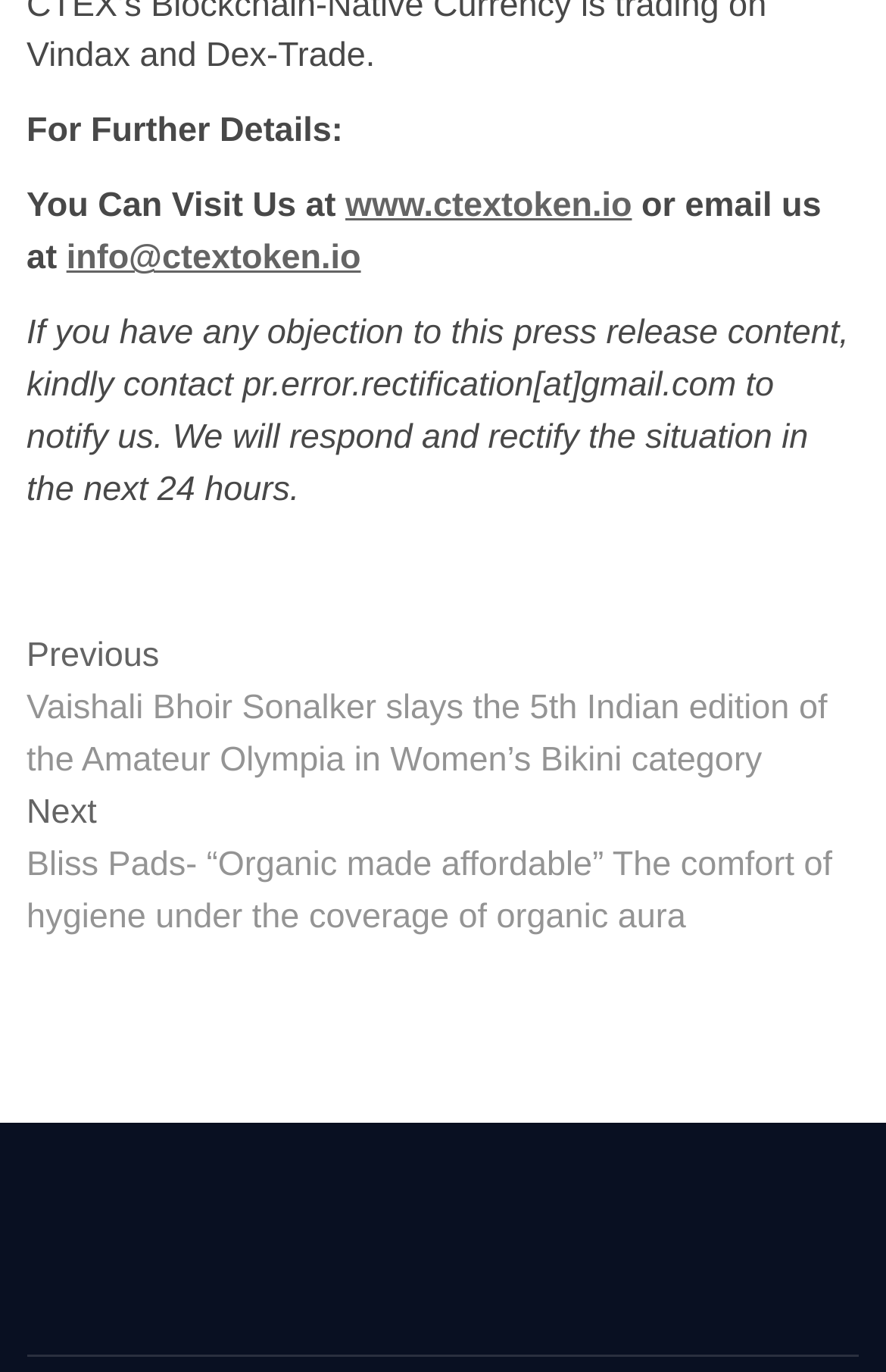Calculate the bounding box coordinates for the UI element based on the following description: "info@ctextoken.io". Ensure the coordinates are four float numbers between 0 and 1, i.e., [left, top, right, bottom].

[0.075, 0.175, 0.407, 0.203]